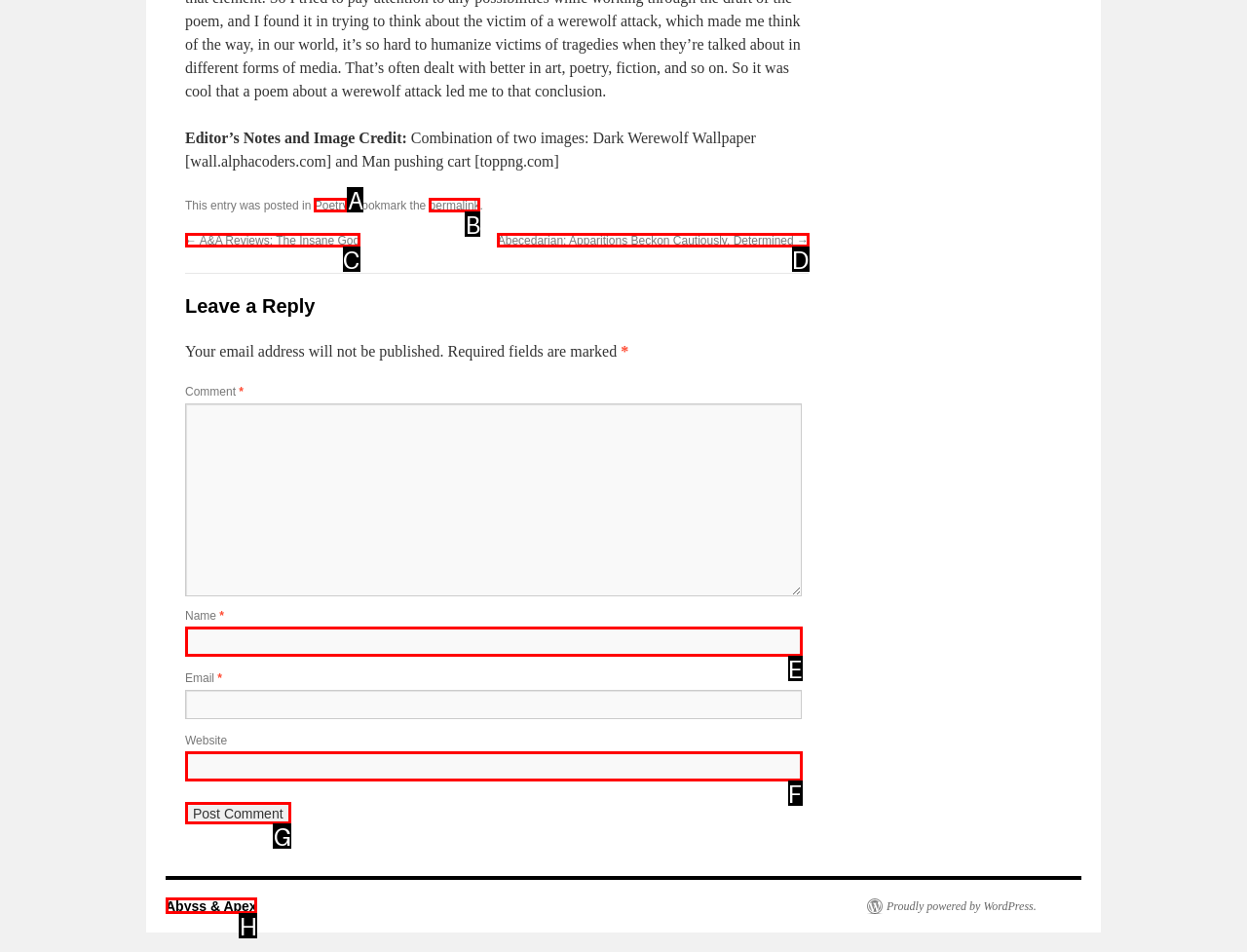Which HTML element matches the description: permalink the best? Answer directly with the letter of the chosen option.

B